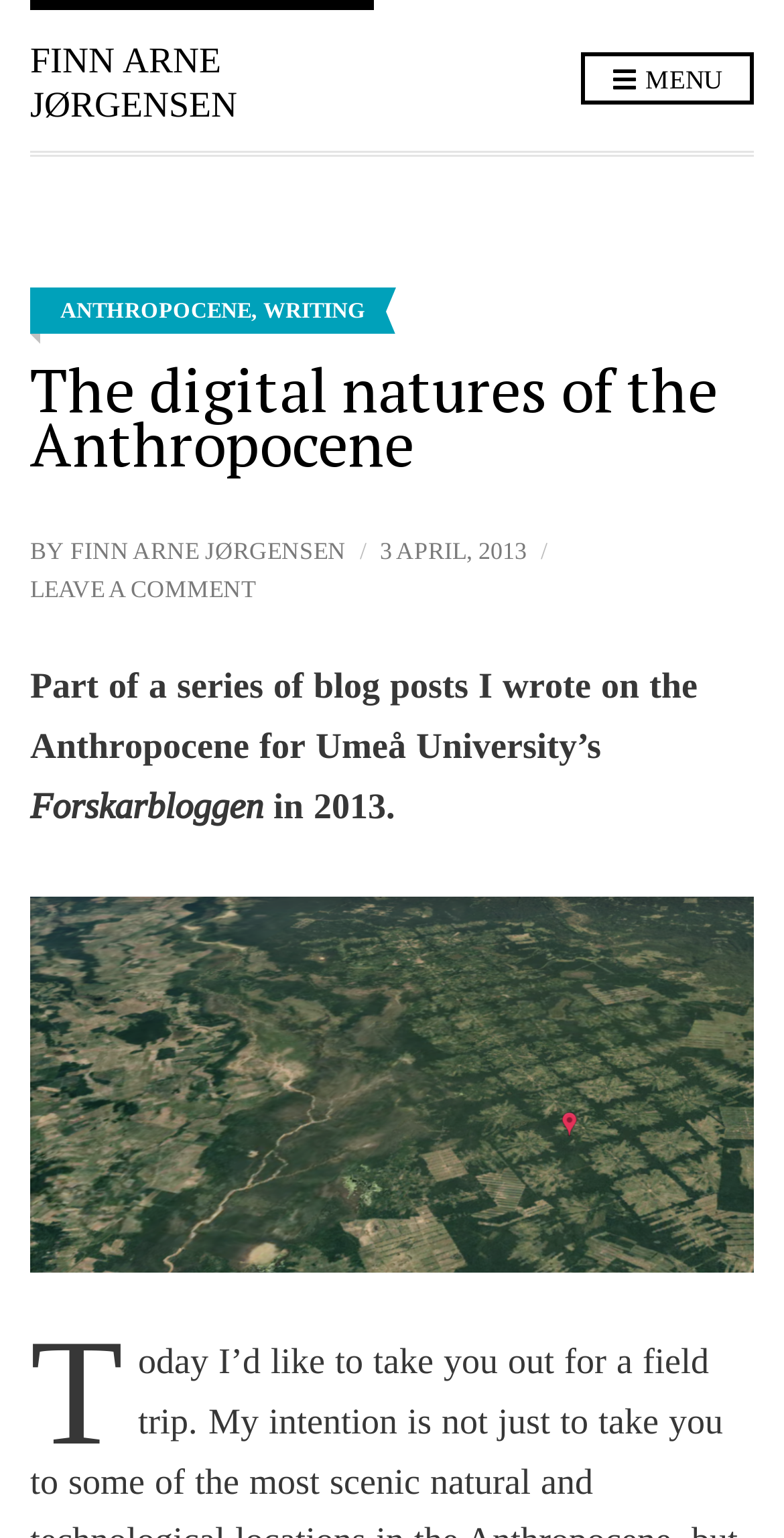What is the series of blog posts about?
Respond with a short answer, either a single word or a phrase, based on the image.

The Anthropocene